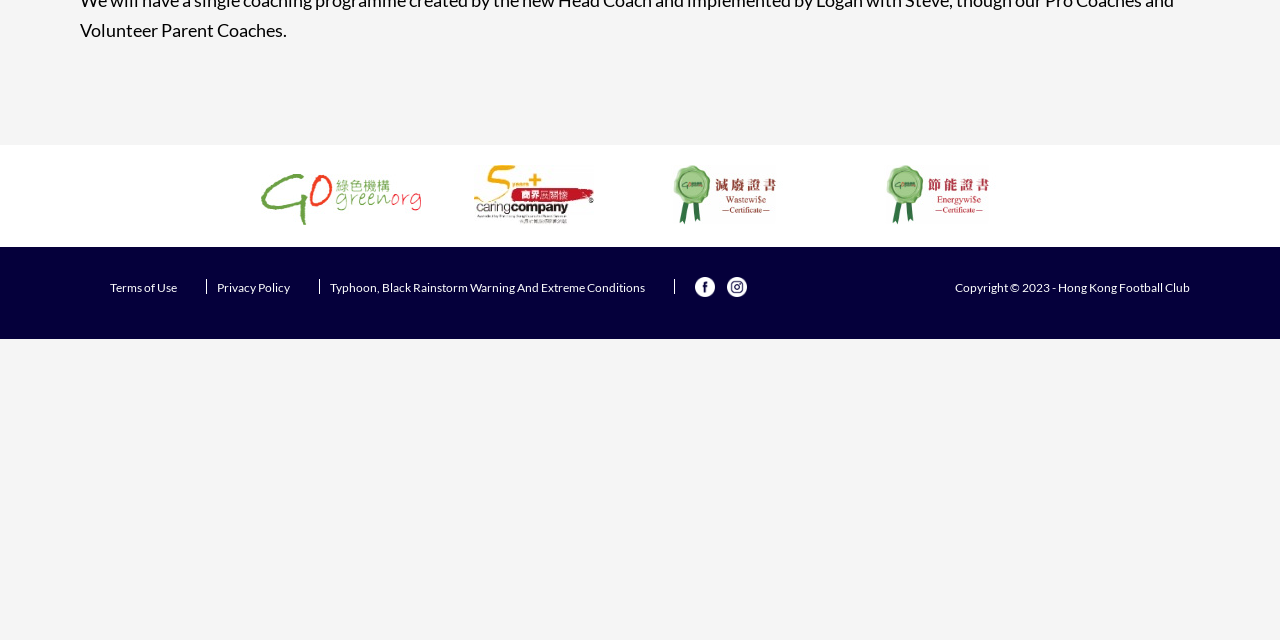Bounding box coordinates are specified in the format (top-left x, top-left y, bottom-right x, bottom-right y). All values are floating point numbers bounded between 0 and 1. Please provide the bounding box coordinate of the region this sentence describes: Terms of Use

[0.086, 0.44, 0.138, 0.459]